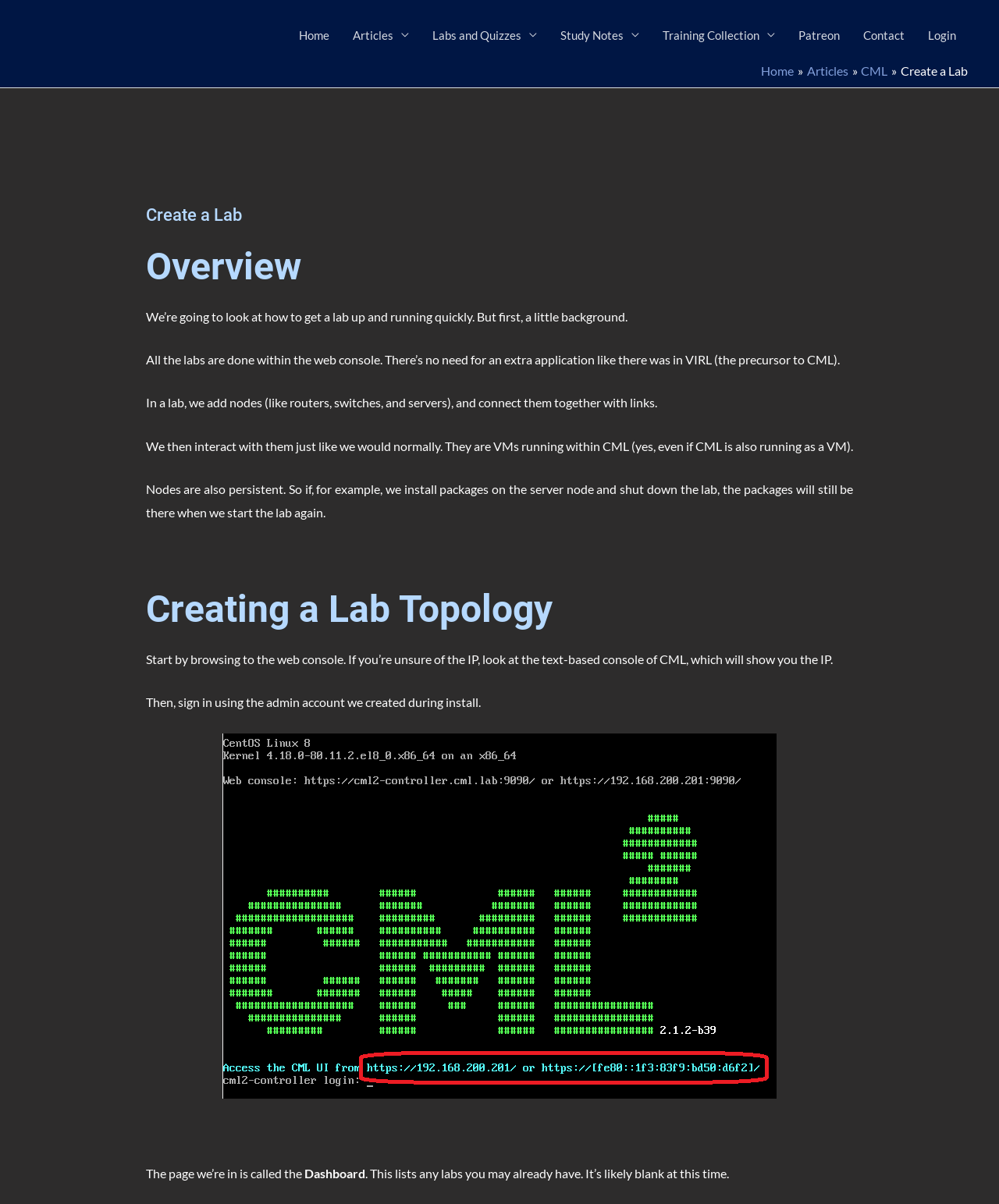How do you access the web console in CML?
Refer to the image and provide a one-word or short phrase answer.

Browse to the IP